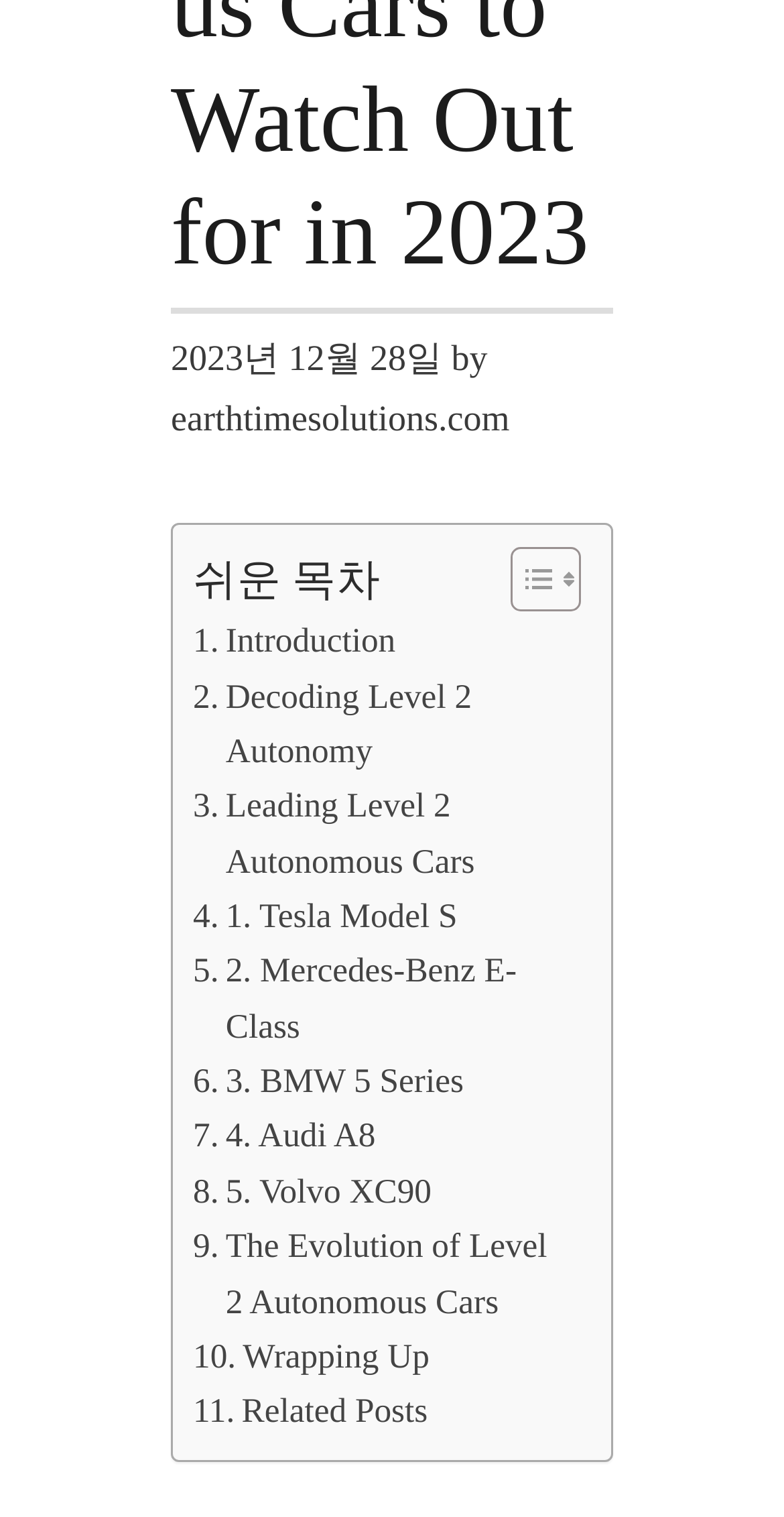Find the bounding box coordinates for the area that should be clicked to accomplish the instruction: "View related posts".

[0.246, 0.912, 0.546, 0.949]